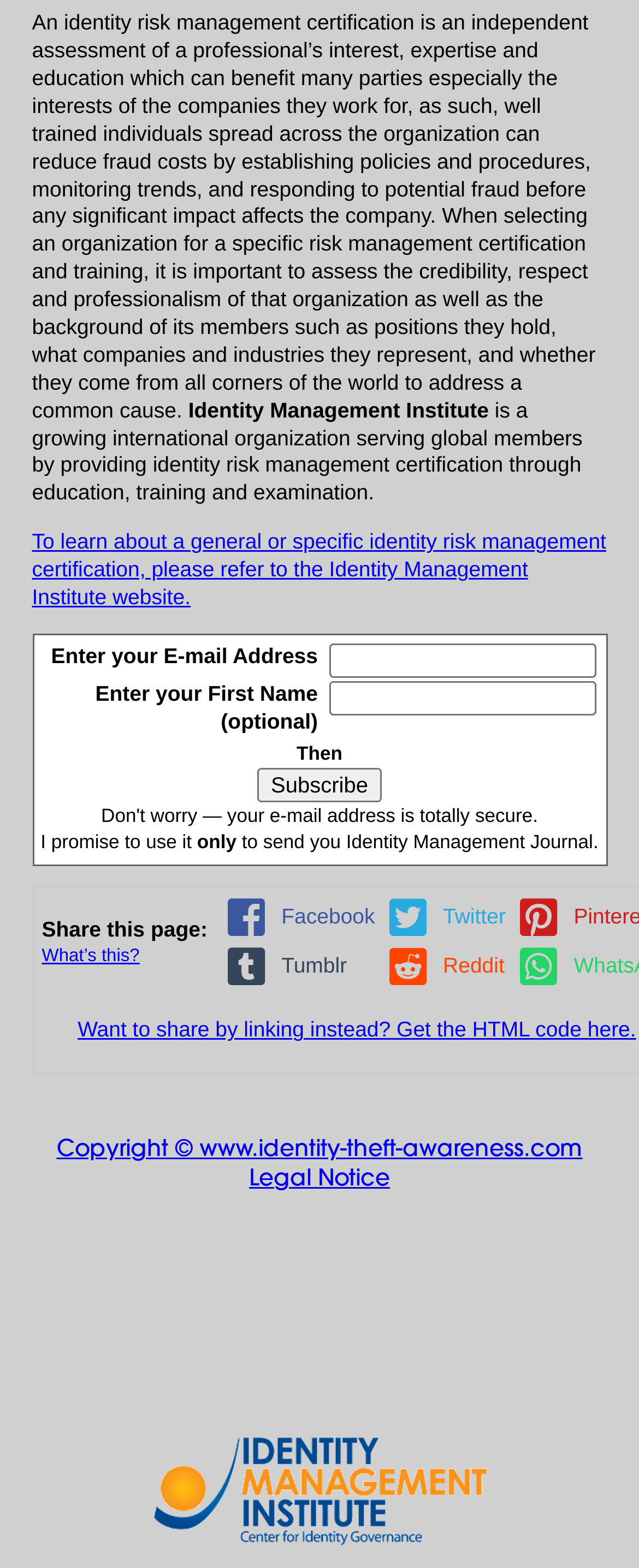What is the promise made by the webpage regarding E-mail address security?
Please provide a single word or phrase as your answer based on the image.

to use it only to send the Identity Management Journal